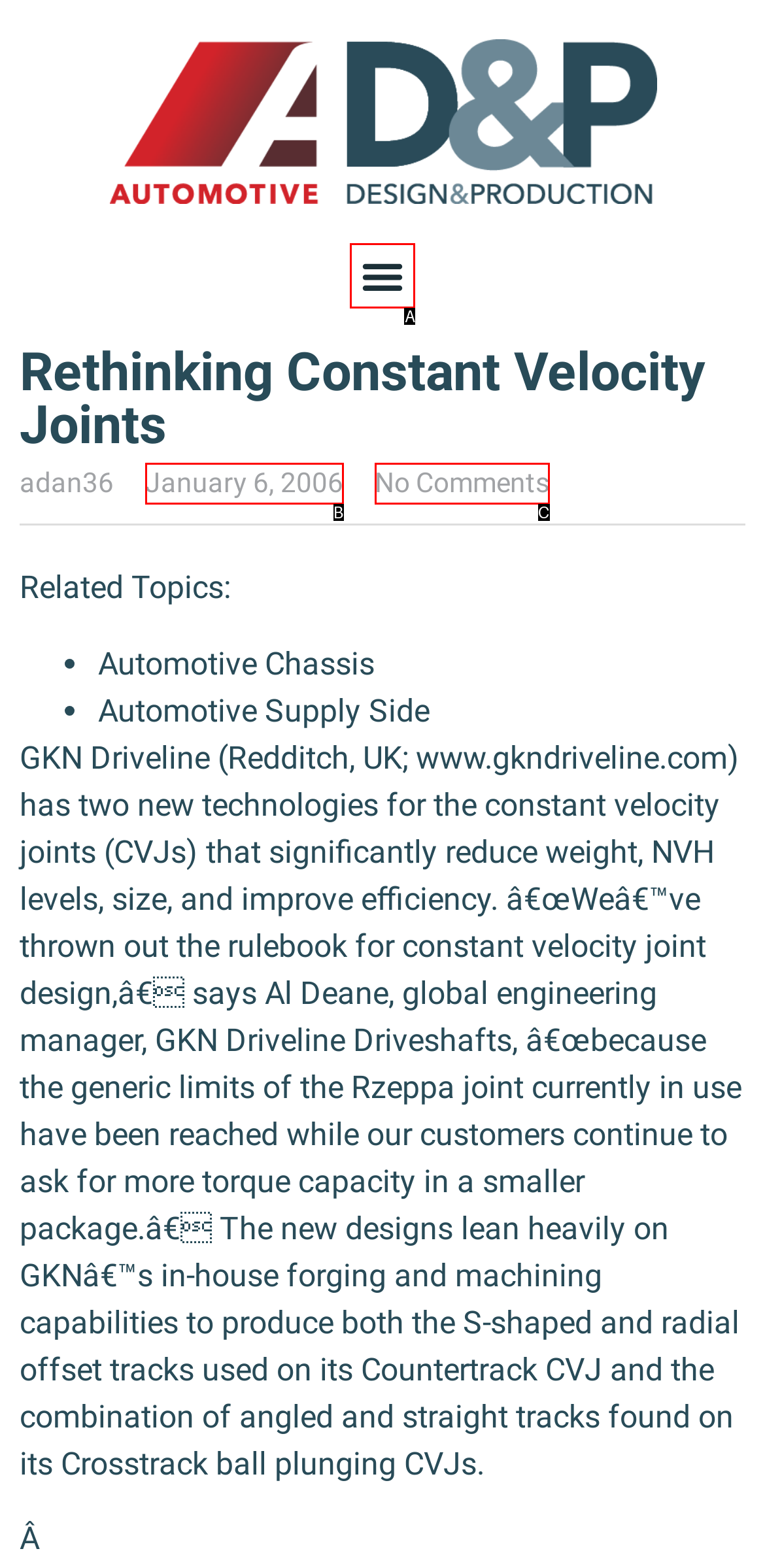Match the HTML element to the given description: No Comments
Indicate the option by its letter.

C